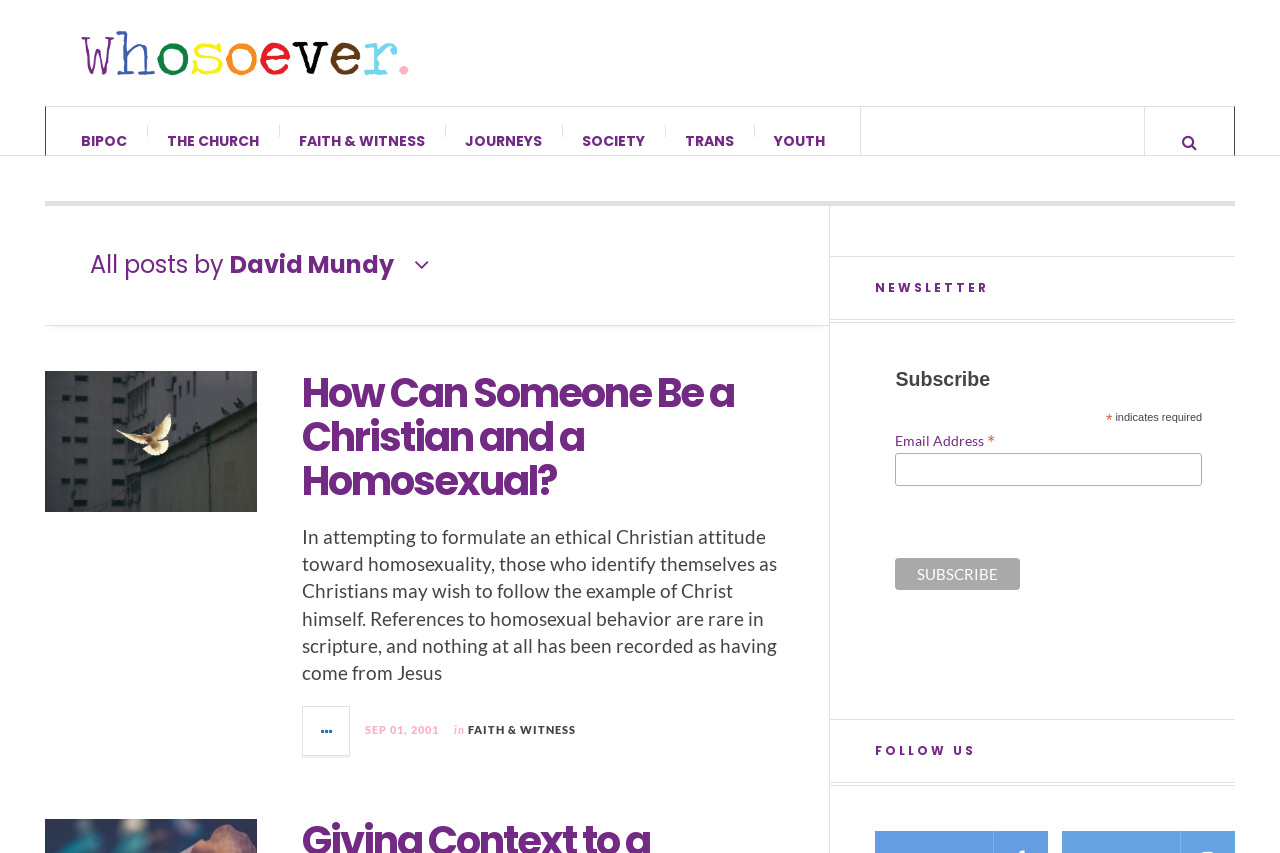Consider the image and give a detailed and elaborate answer to the question: 
What is the purpose of the textbox?

The purpose of the textbox is to input an email address, as indicated by the static text 'Email Address *' with bounding box coordinates [0.7, 0.53, 0.771, 0.55] and the required attribute of the textbox element with bounding box coordinates [0.7, 0.554, 0.939, 0.593].